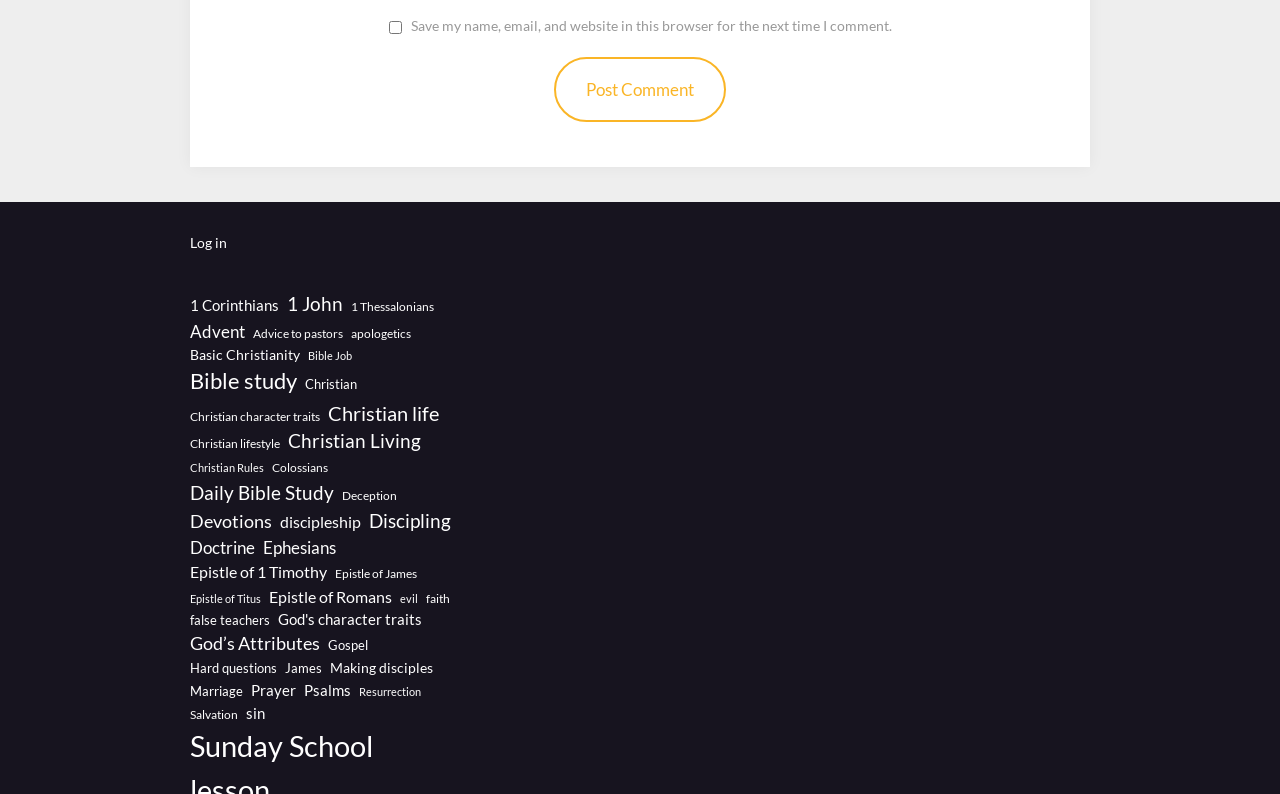Please find the bounding box coordinates (top-left x, top-left y, bottom-right x, bottom-right y) in the screenshot for the UI element described as follows: Epistle of 1 Timothy

[0.148, 0.706, 0.255, 0.737]